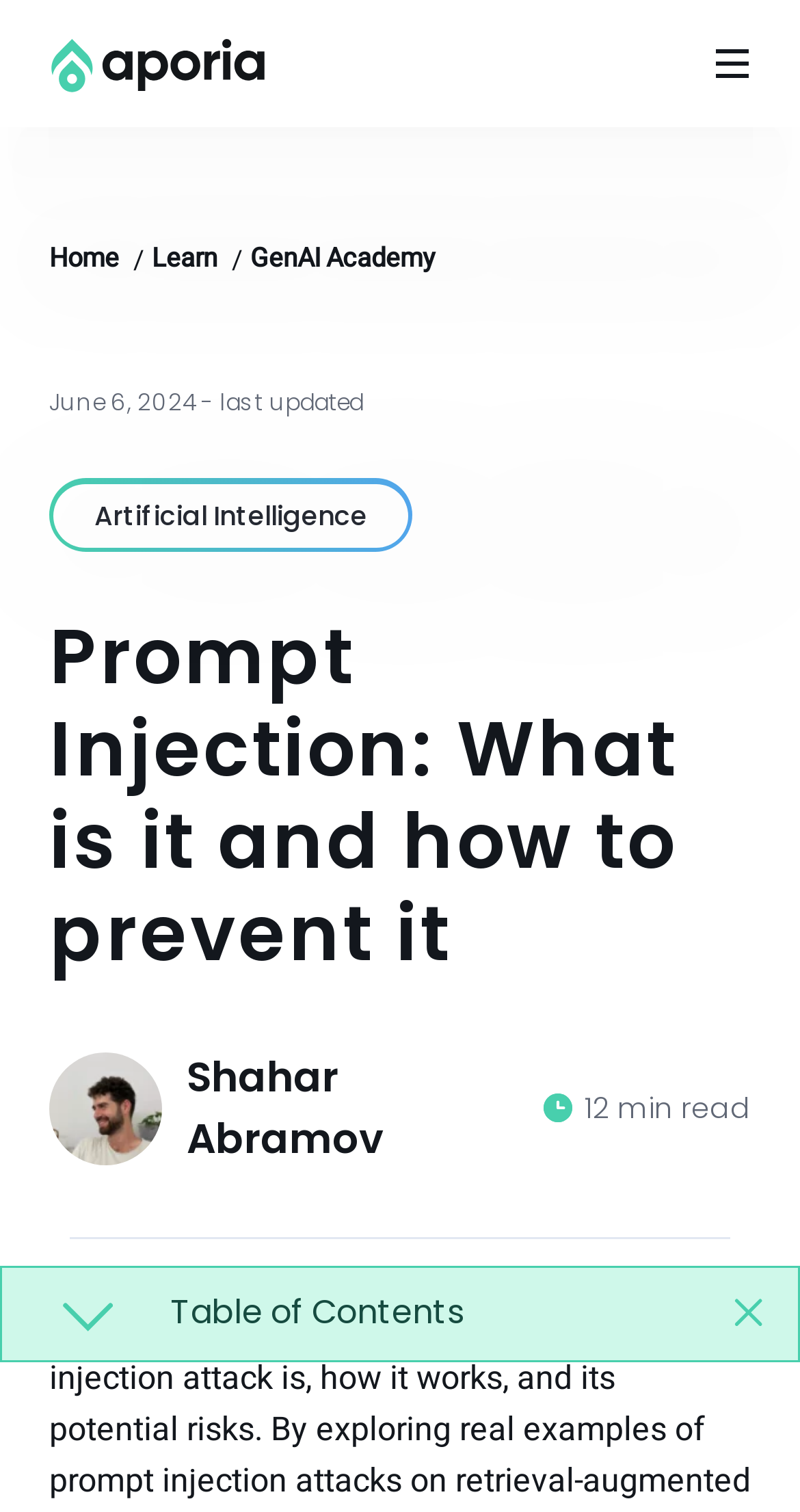Please provide a one-word or phrase answer to the question: 
What is the purpose of the button in the top right corner?

menu toggle